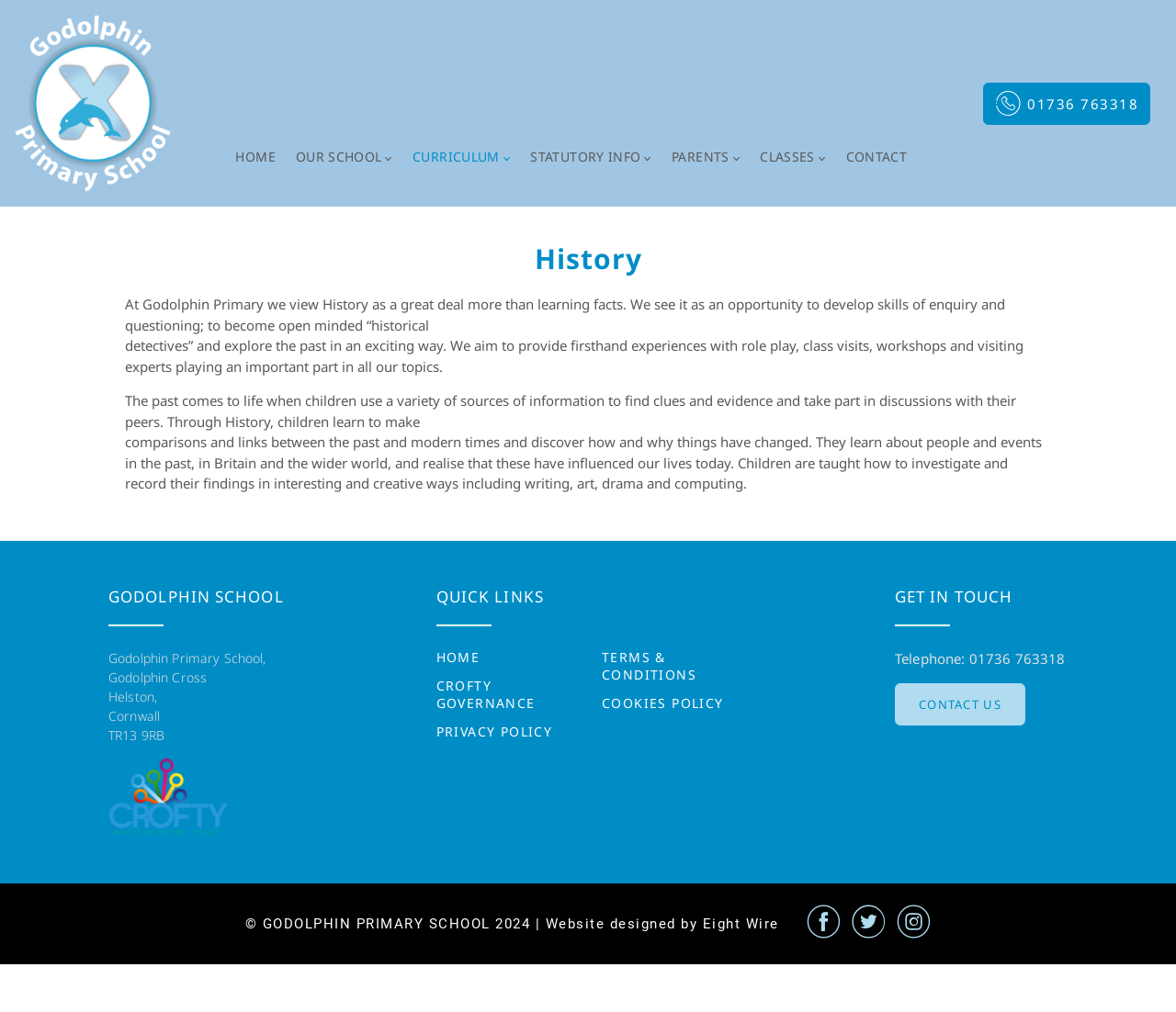Give the bounding box coordinates for this UI element: "Parents". The coordinates should be four float numbers between 0 and 1, arranged as [left, top, right, bottom].

[0.566, 0.136, 0.635, 0.173]